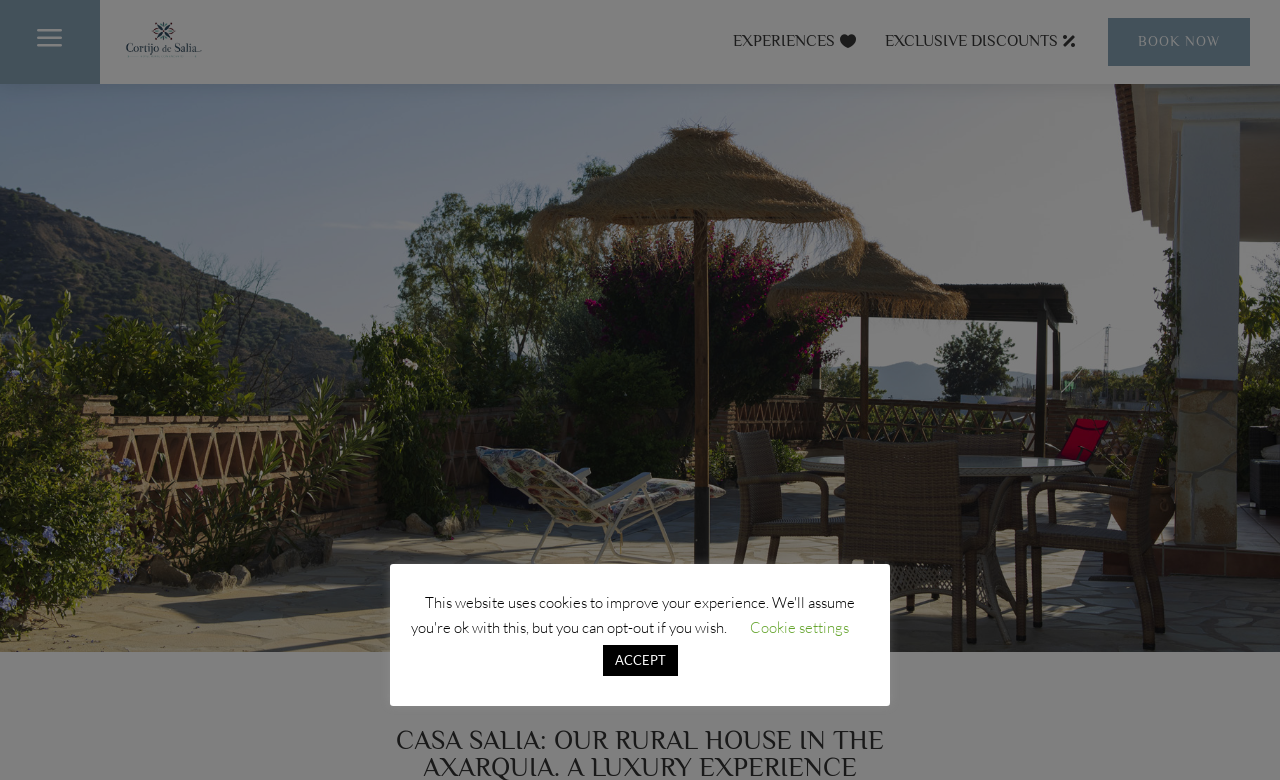Identify the bounding box coordinates of the HTML element based on this description: "BOOK NOW".

[0.866, 0.023, 0.977, 0.084]